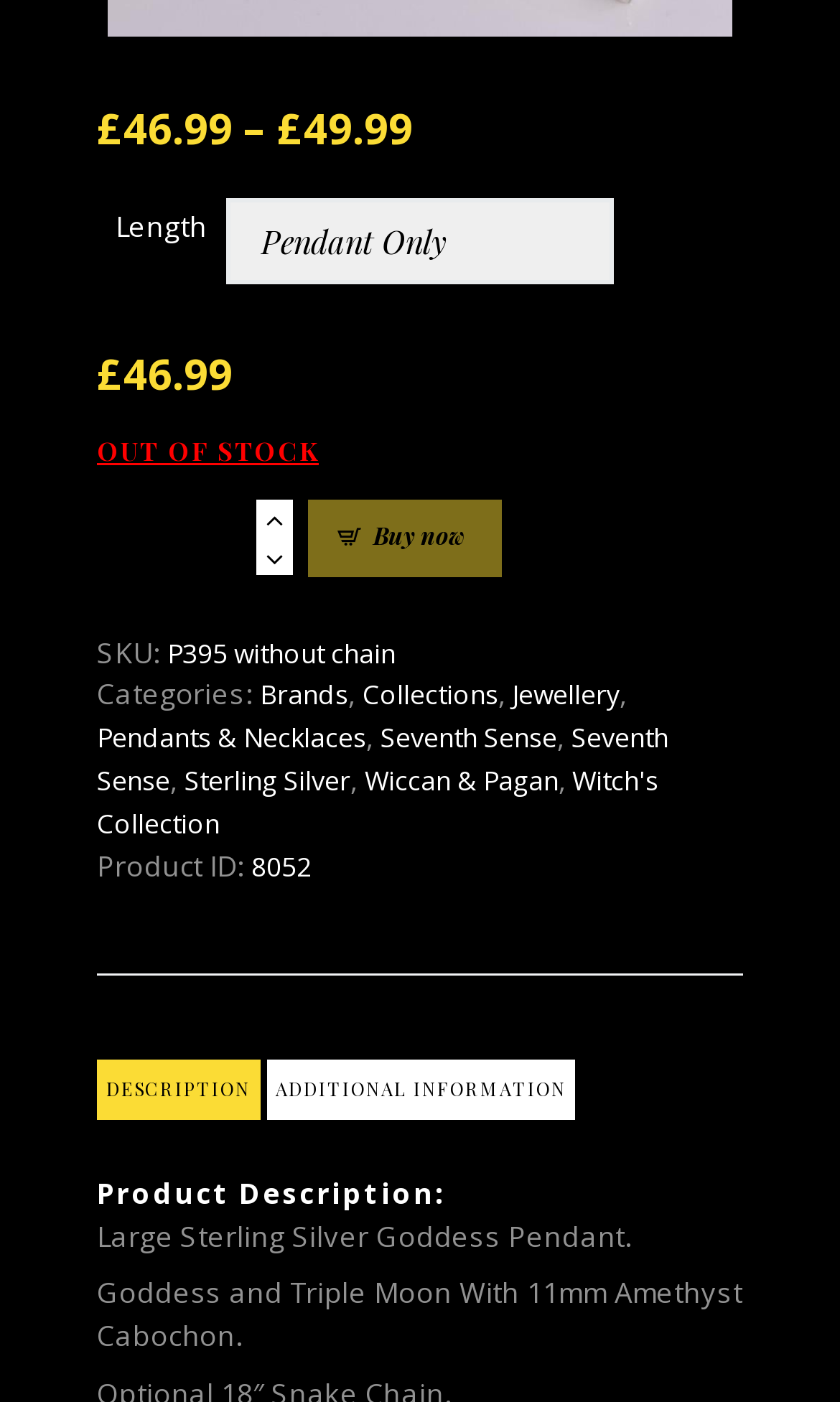What is the status of the Goddess Pendant?
Please give a detailed answer to the question using the information shown in the image.

The status of the Goddess Pendant is mentioned as OUT OF STOCK, which is displayed below the product description and above the 'Buy now' button.